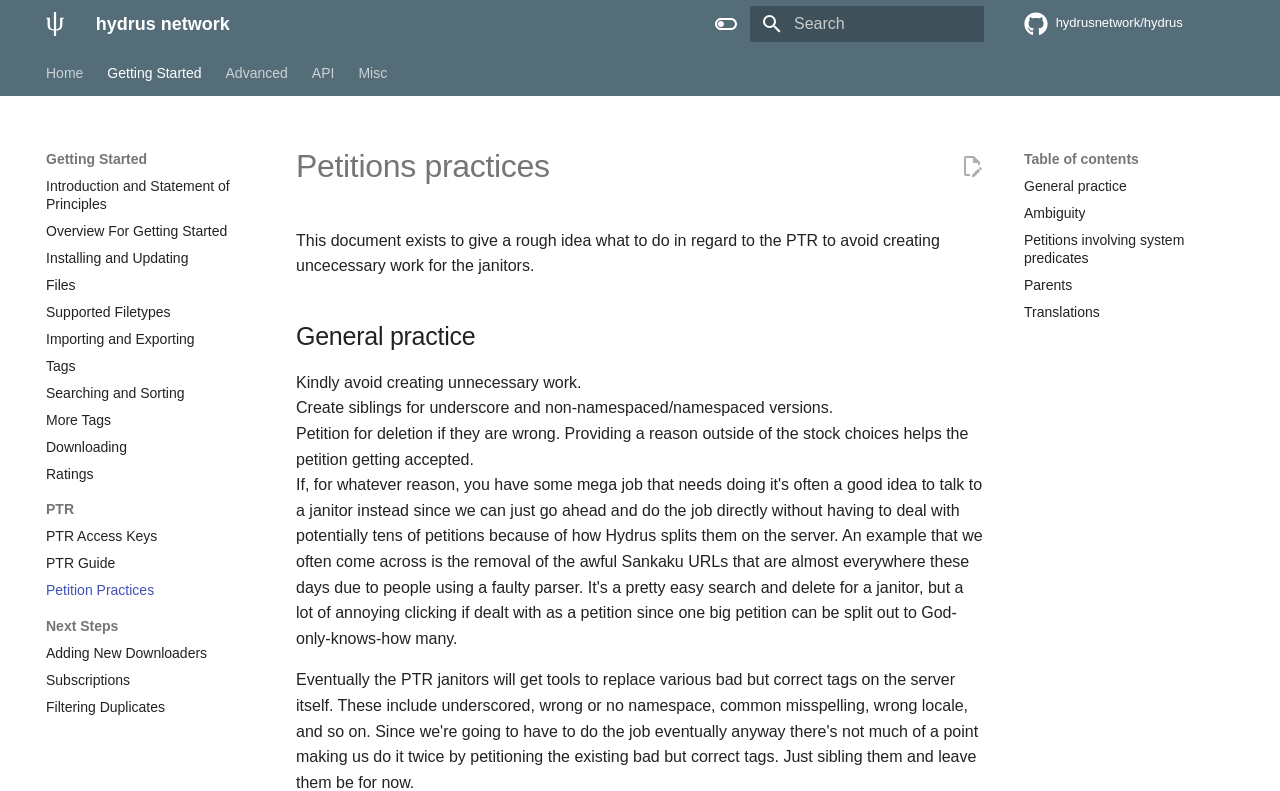Use the information in the screenshot to answer the question comprehensively: What is the current page about?

The current page is about petition practices, as indicated by the title 'Petition Practices' at the top of the webpage. The page provides guidelines and information on how to create and manage petitions.